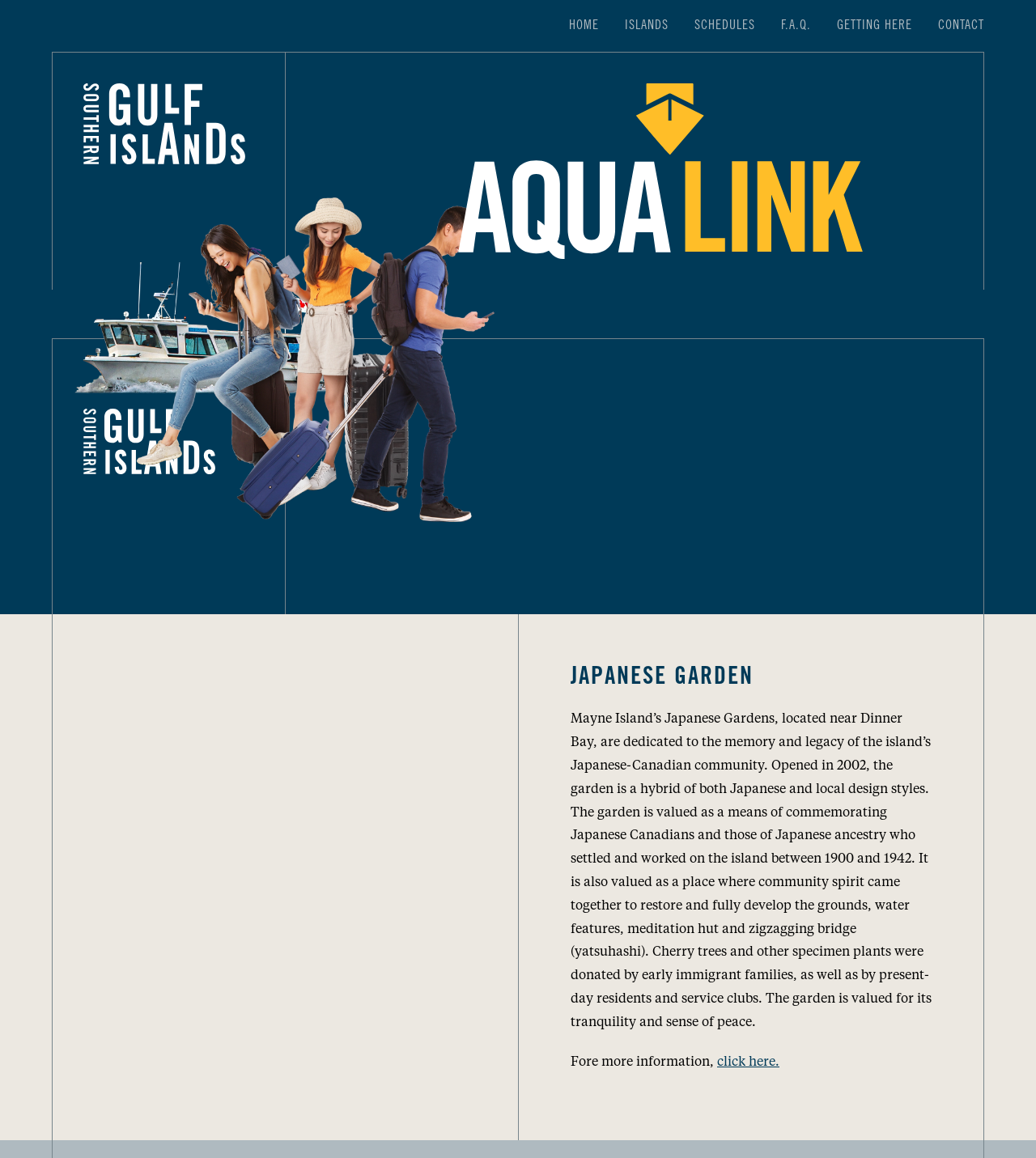Please analyze the image and give a detailed answer to the question:
What is the design style of the Japanese Garden?

According to the webpage, the garden is a hybrid of both Japanese and local design styles, which is stated in the paragraph describing the garden.